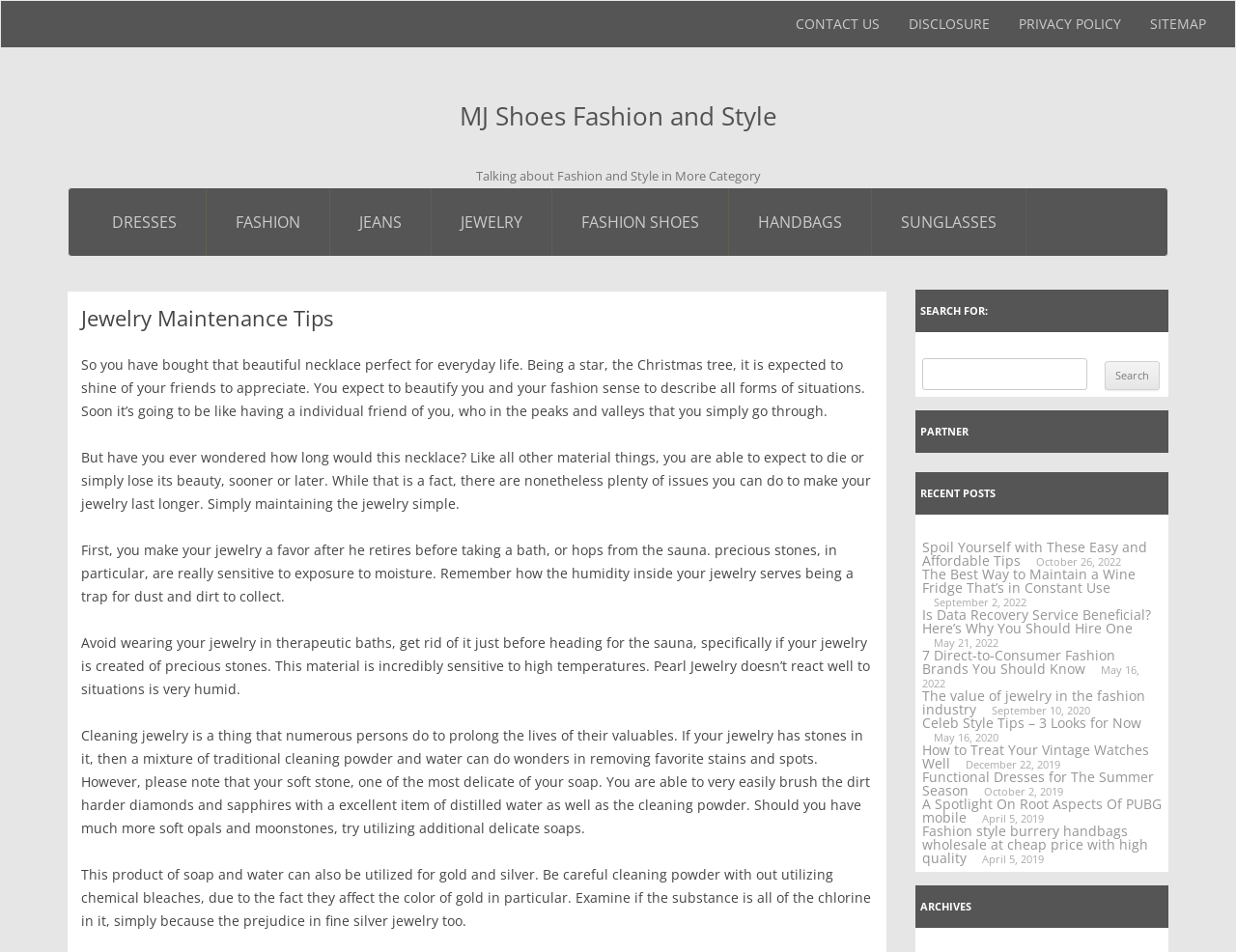Please find the main title text of this webpage.

MJ Shoes Fashion and Style